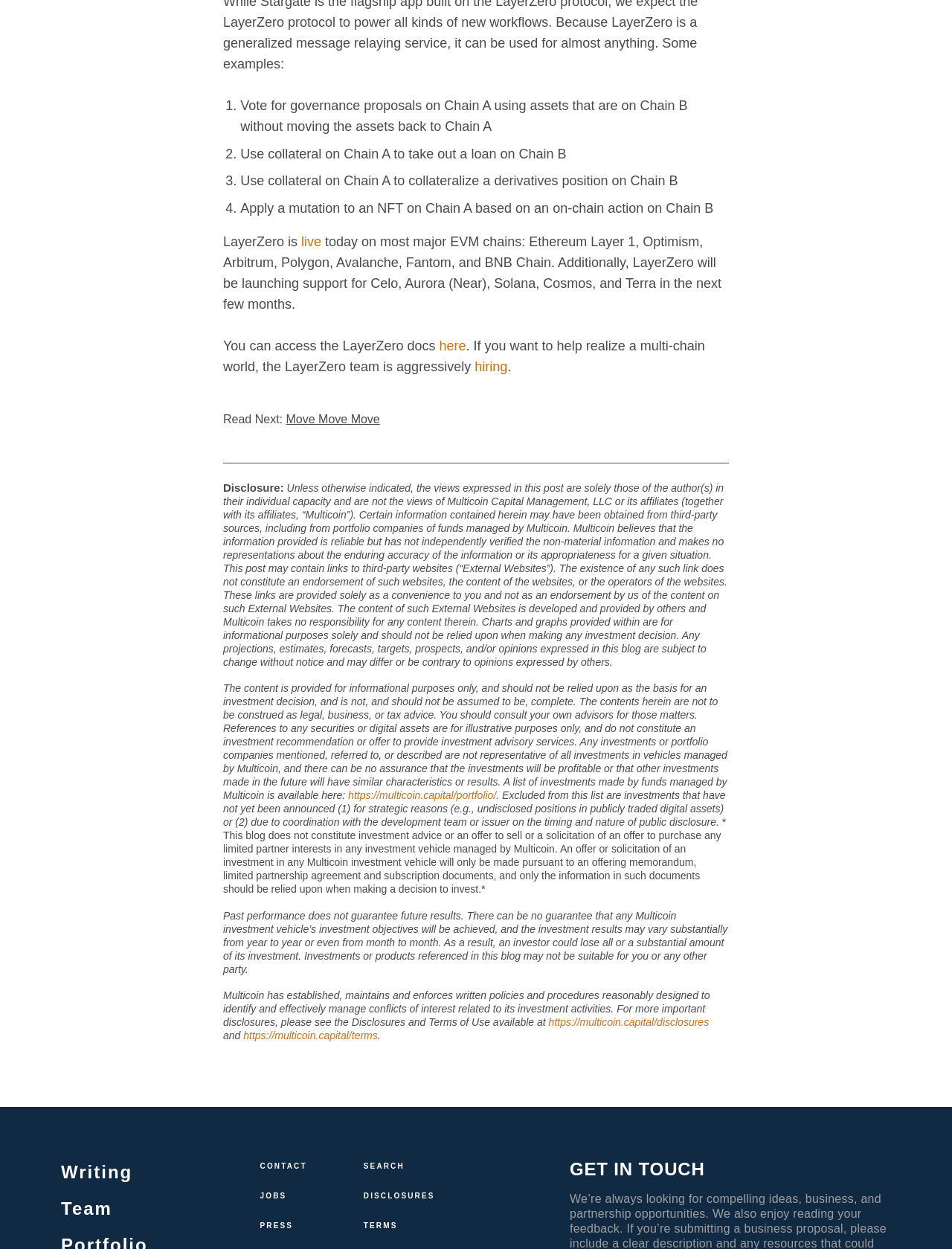Respond to the question below with a single word or phrase:
How can you contact Multicoin?

hello@multicoin.capital